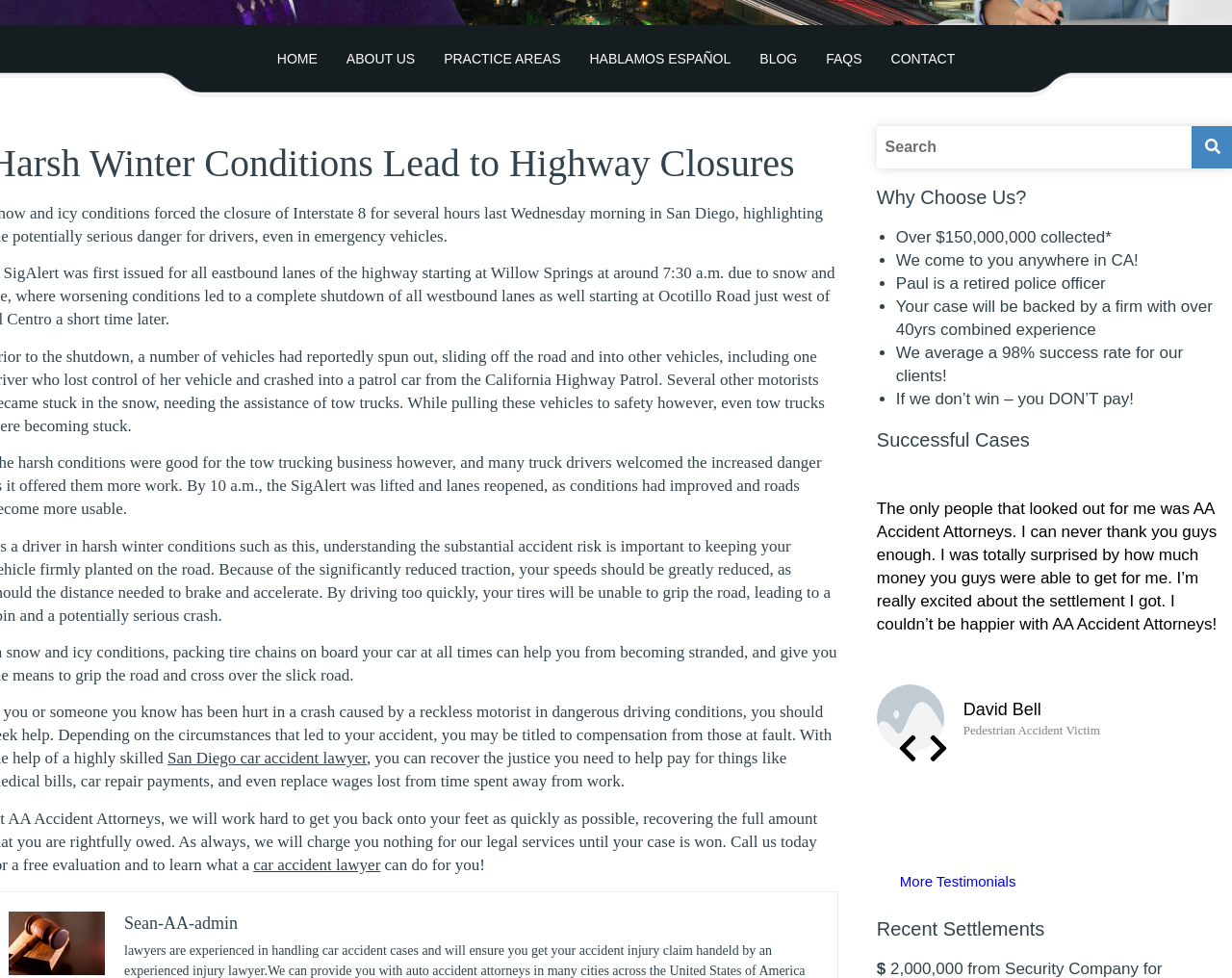Find the bounding box coordinates corresponding to the UI element with the description: "car accident lawyer". The coordinates should be formatted as [left, top, right, bottom], with values as floats between 0 and 1.

[0.206, 0.875, 0.309, 0.893]